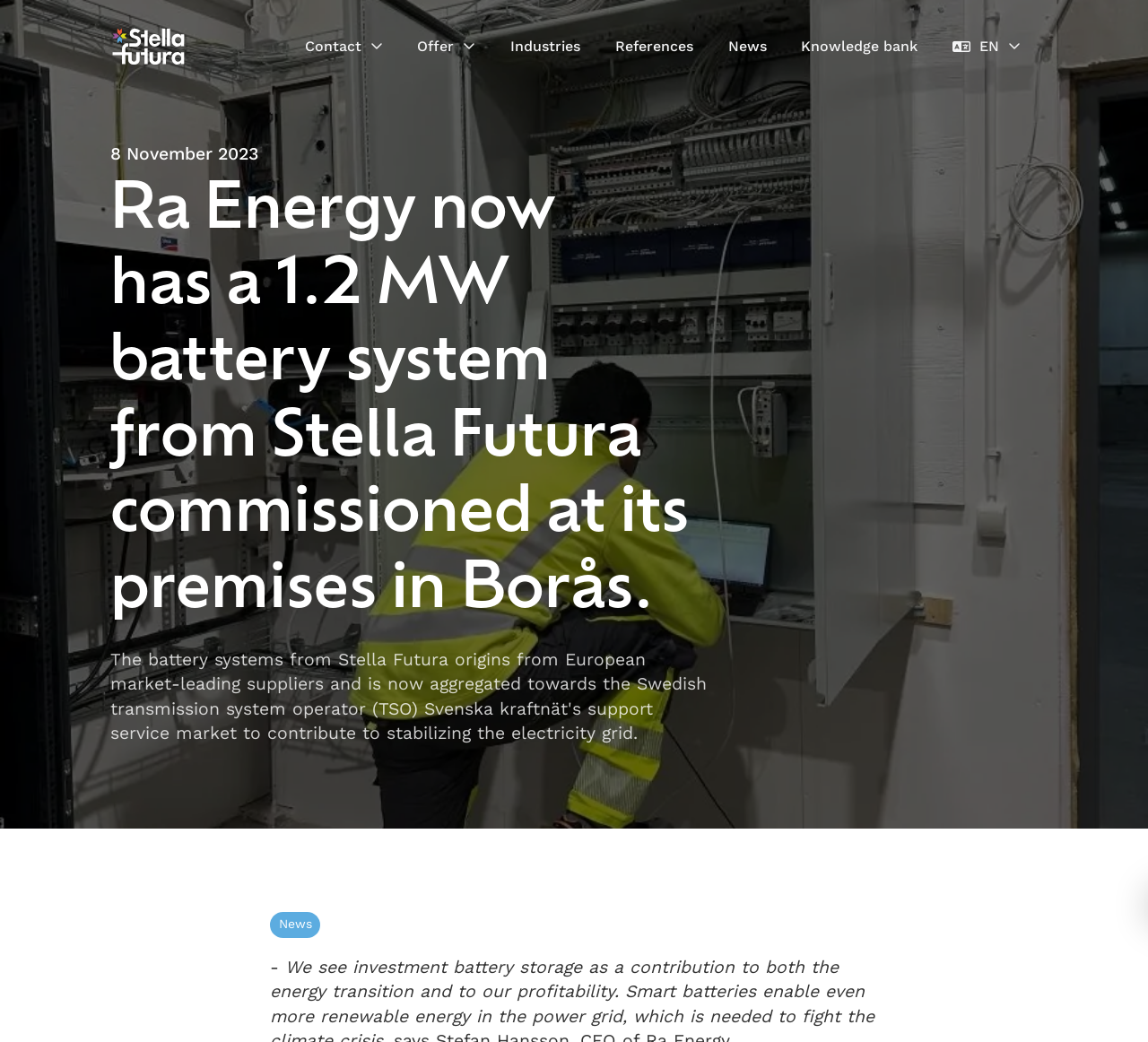What is the category of the news article?
Identify the answer in the screenshot and reply with a single word or phrase.

News